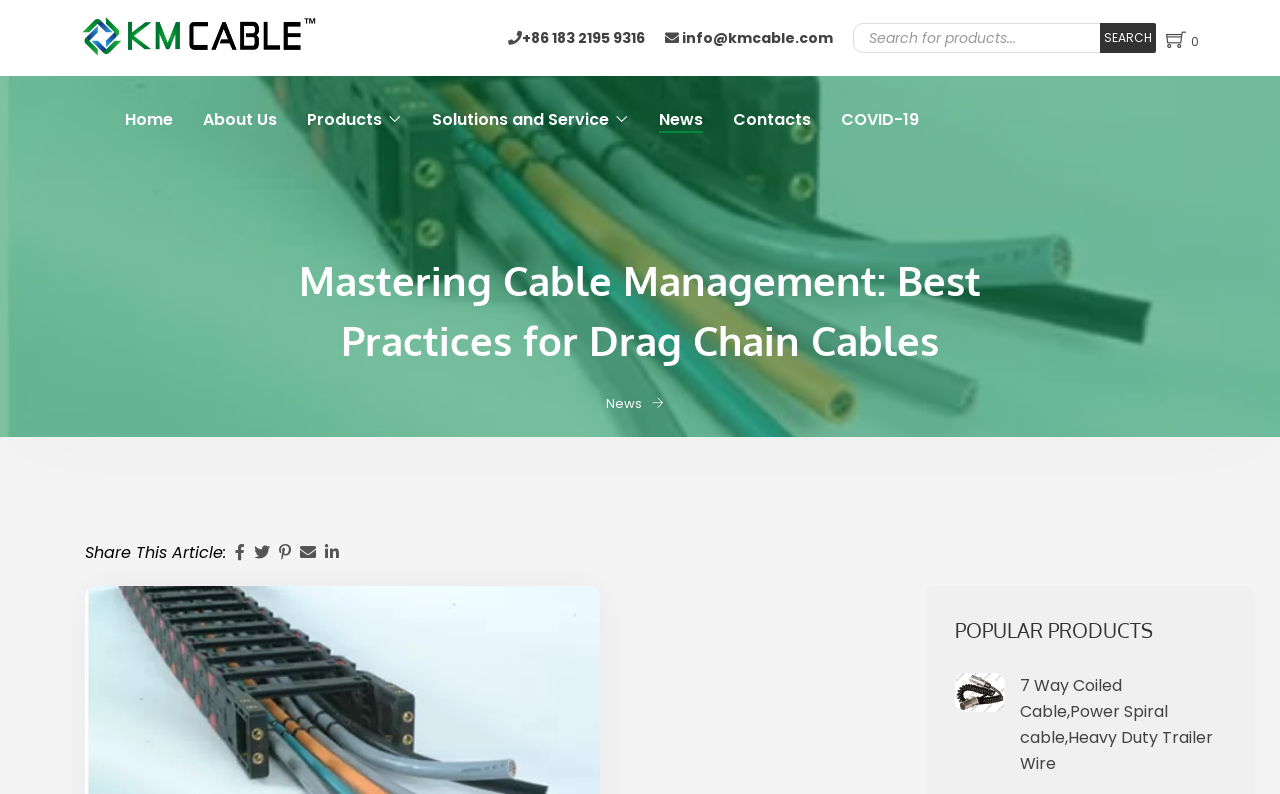Provide a brief response to the question below using one word or phrase:
What is the company's phone number?

+86 183 2195 9316